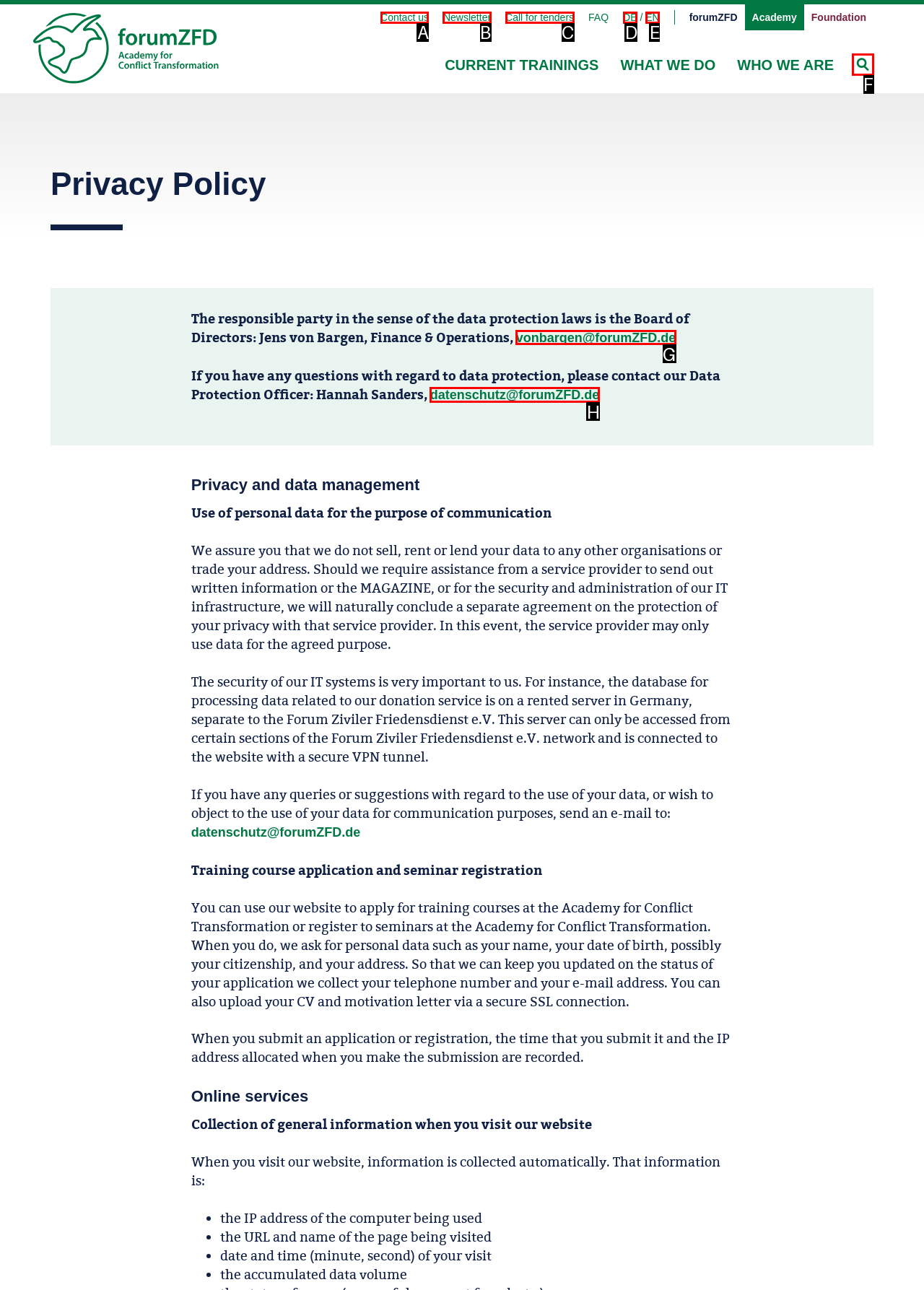Identify the HTML element to click to fulfill this task: Email the Data Protection Officer
Answer with the letter from the given choices.

H